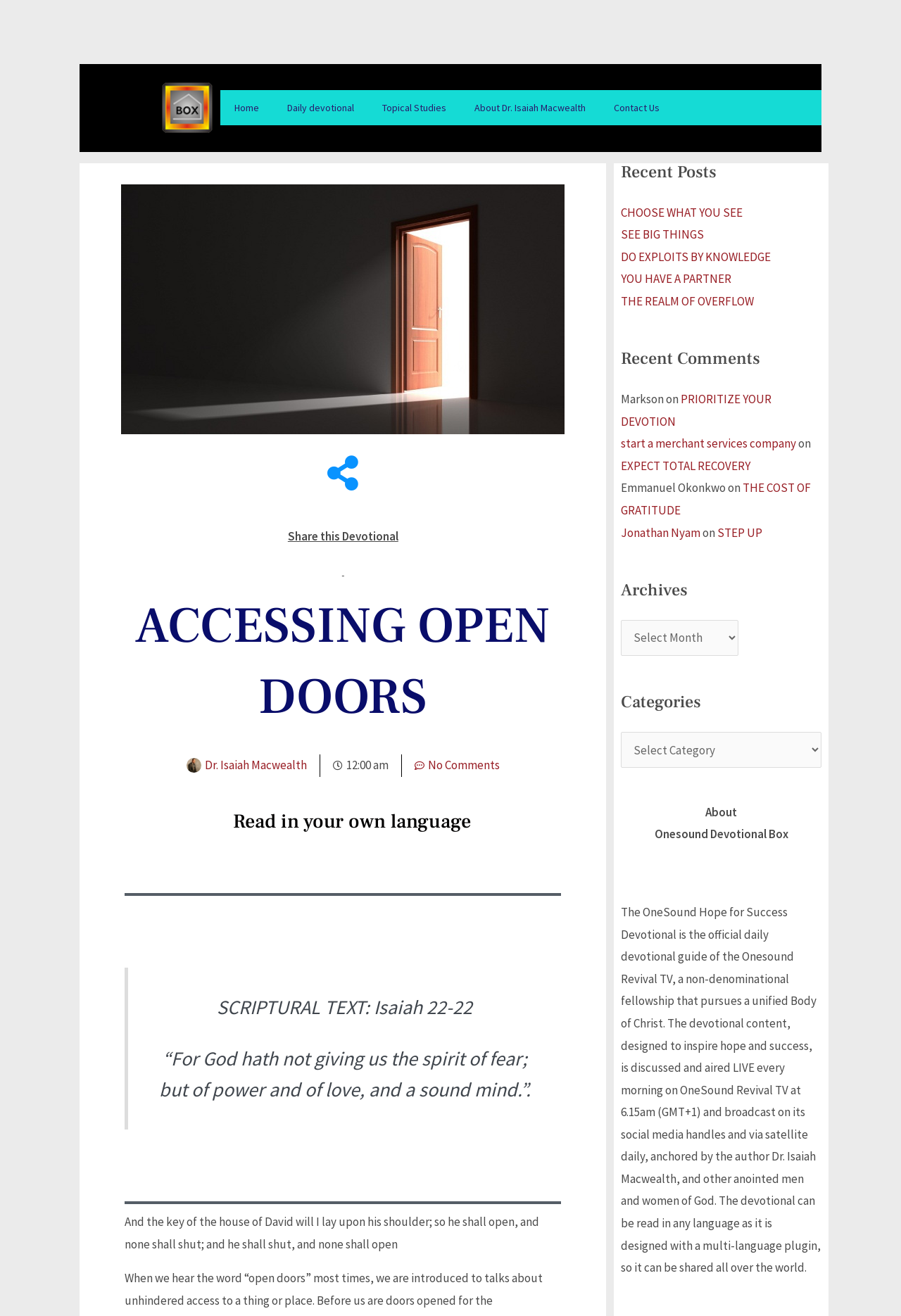Pinpoint the bounding box coordinates of the area that must be clicked to complete this instruction: "Choose a recent post".

[0.689, 0.155, 0.824, 0.167]